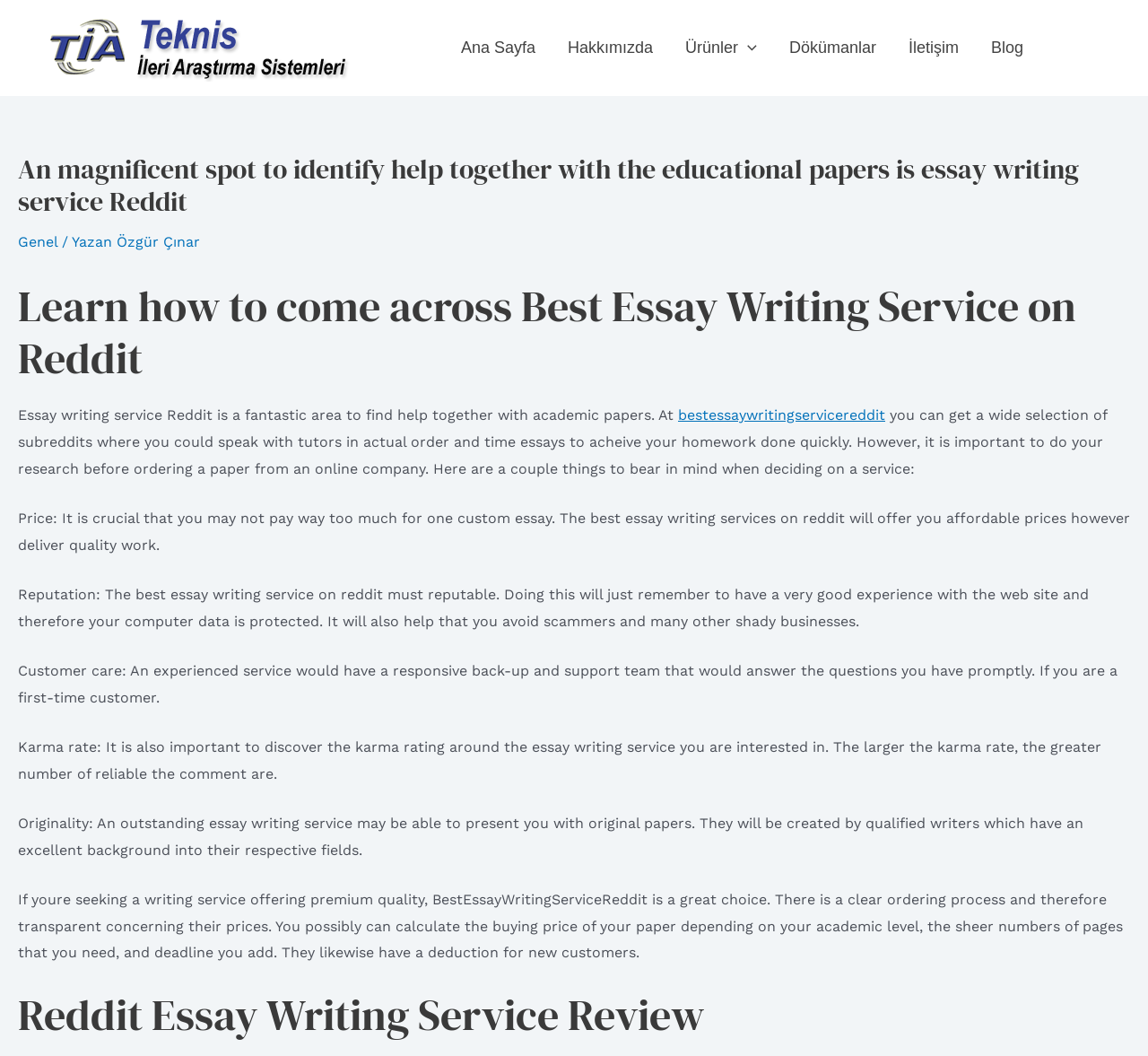Give a short answer to this question using one word or a phrase:
What is the name of the recommended essay writing service?

BestEssayWritingServiceReddit